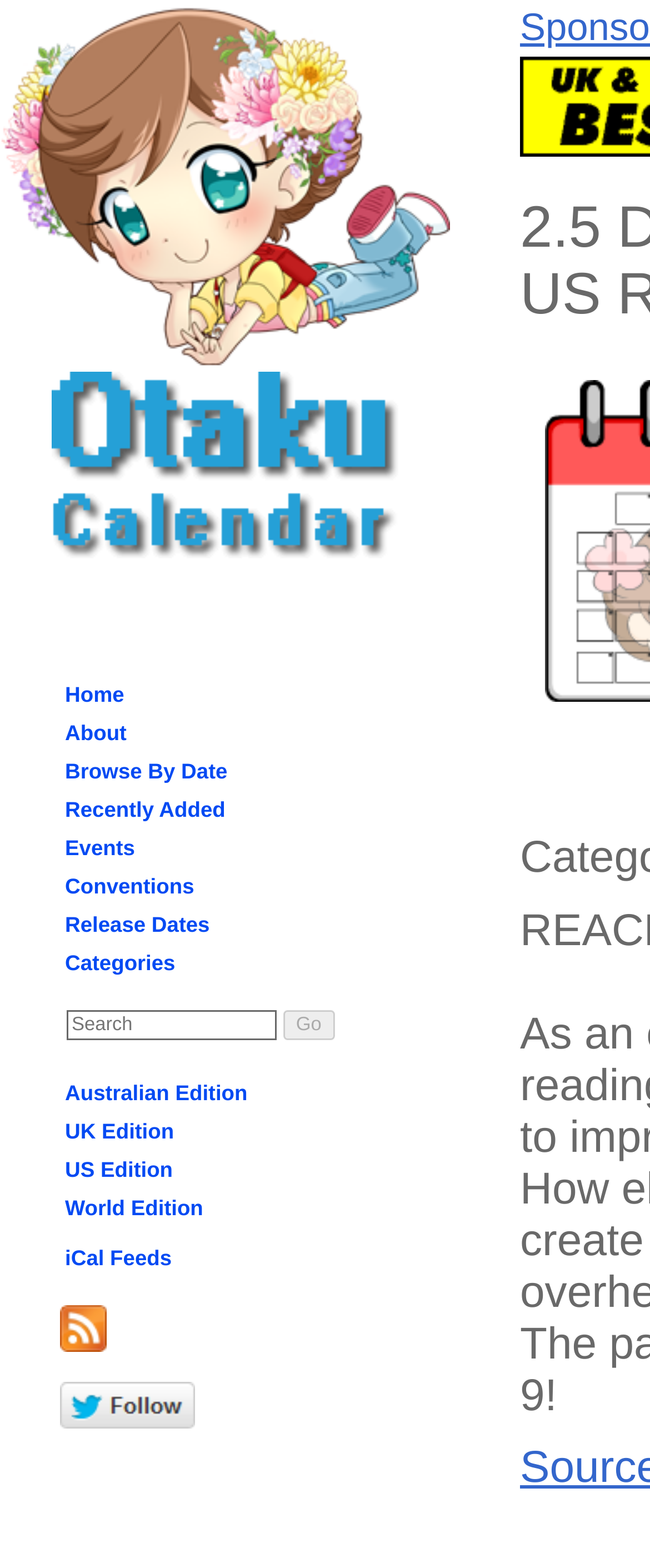Summarize the webpage comprehensively, mentioning all visible components.

The webpage is dedicated to Otaku Calendar, a platform for anime, manga, and Japanese culture enthusiasts. At the top-left corner, there is a prominent link and image combination with the text "Otaku Calendar", which serves as the website's logo. 

Below the logo, there is a navigation menu consisting of nine links: "Home", "About", "Browse By Date", "Recently Added", "Events", "Conventions", "Release Dates", "Categories", and "iCal Feeds". These links are aligned horizontally and take up a significant portion of the top section of the page.

To the right of the navigation menu, there is a search box with a "Go" button. The search box is labeled as "Search" and is not required to be filled in.

Further down, there are four edition-specific links: "Australian Edition", "UK Edition", "US Edition", and "World Edition". These links are positioned below the navigation menu and are aligned horizontally.

The webpage also features links to "RSS Feeds" and "Follow @otakucal on Twitter", both of which are accompanied by images. These links are placed at the bottom of the page.

Overall, the webpage is well-organized, with a clear hierarchy of elements and a focus on providing easy access to various features and sections of the Otaku Calendar platform.